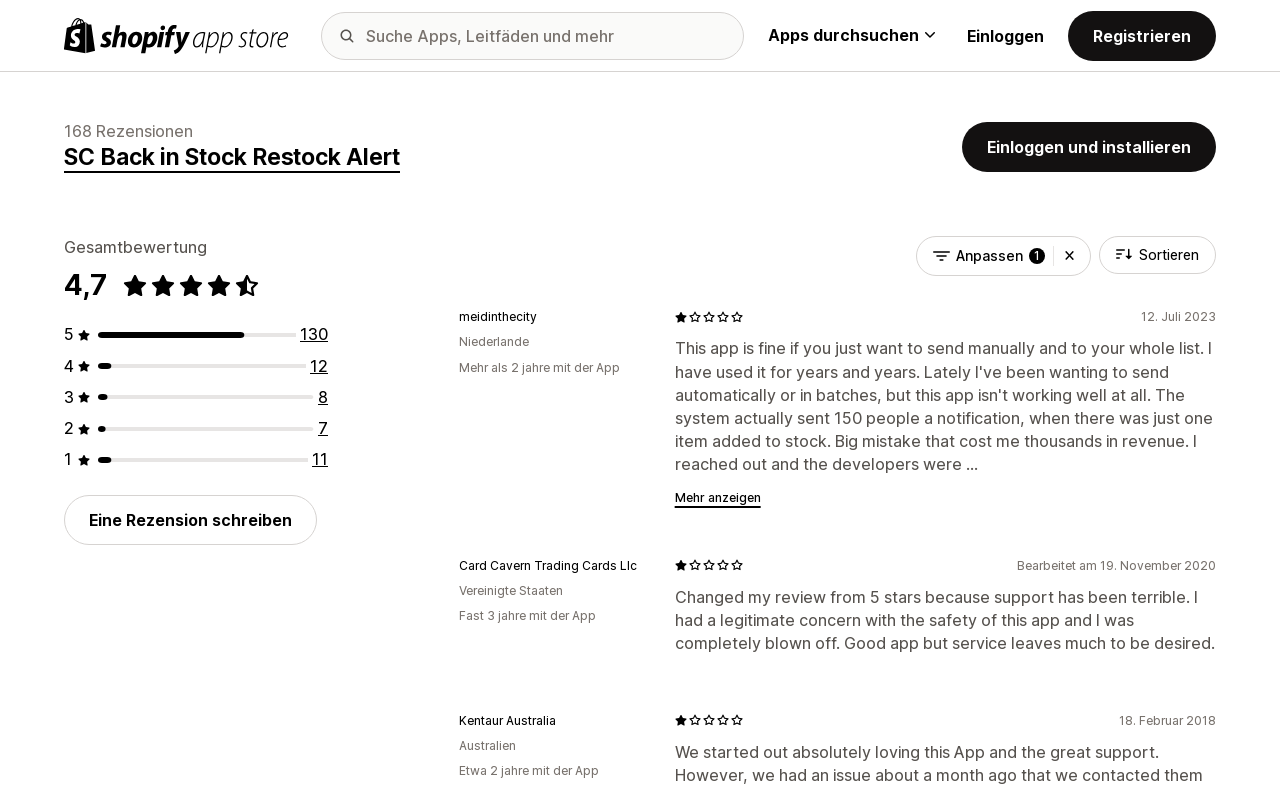What is the date of the review by 'Card Cavern Trading Cards Llc'? Analyze the screenshot and reply with just one word or a short phrase.

19. November 2020